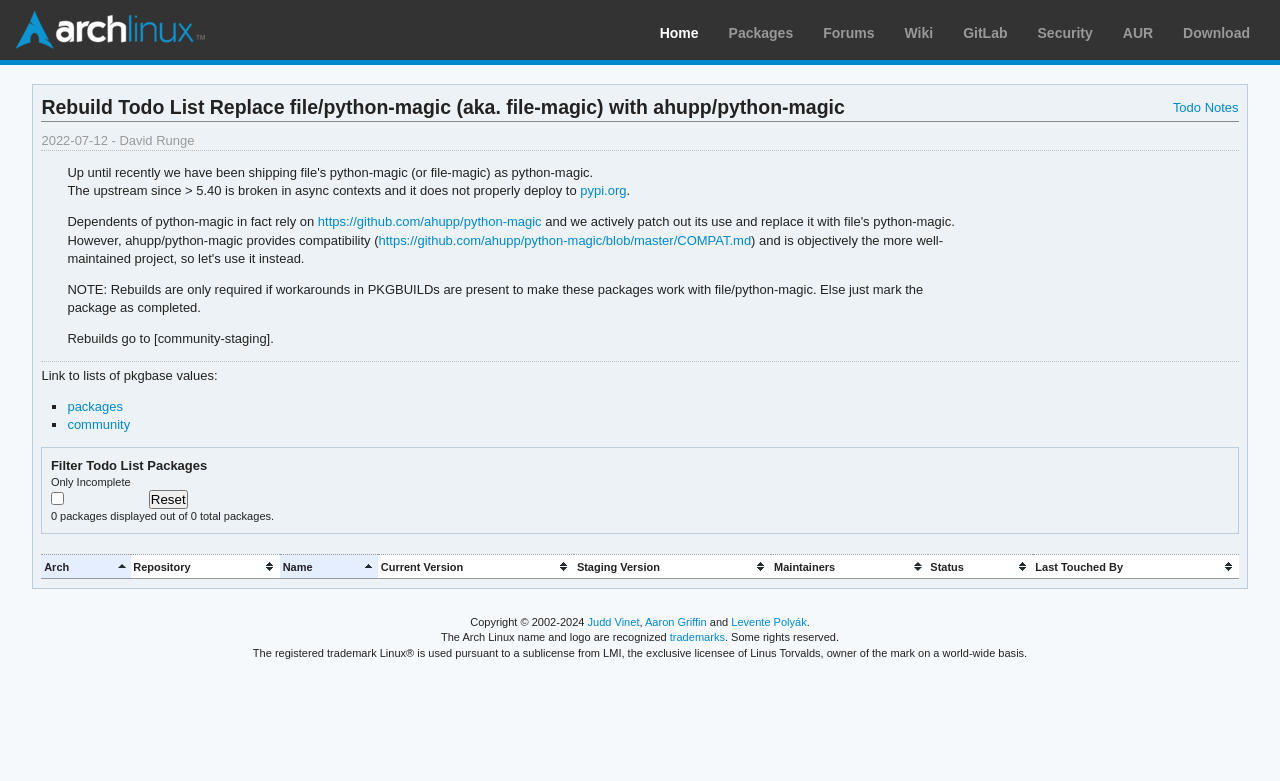Identify the bounding box coordinates of the region that should be clicked to execute the following instruction: "Click on the 'Reset' button".

[0.116, 0.628, 0.147, 0.652]